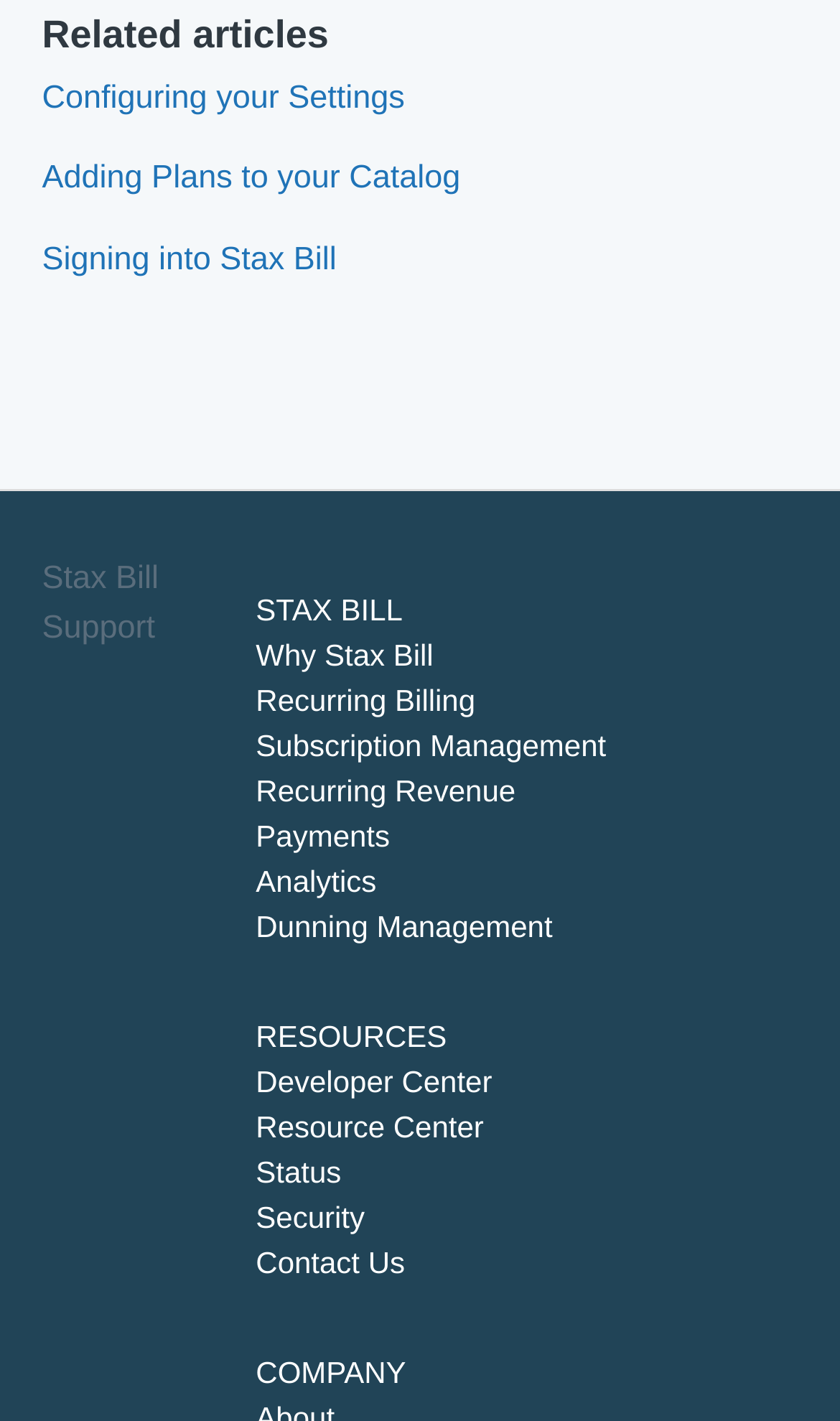Can you find the bounding box coordinates for the element that needs to be clicked to execute this instruction: "Explore why Stax Bill"? The coordinates should be given as four float numbers between 0 and 1, i.e., [left, top, right, bottom].

[0.305, 0.449, 0.516, 0.473]